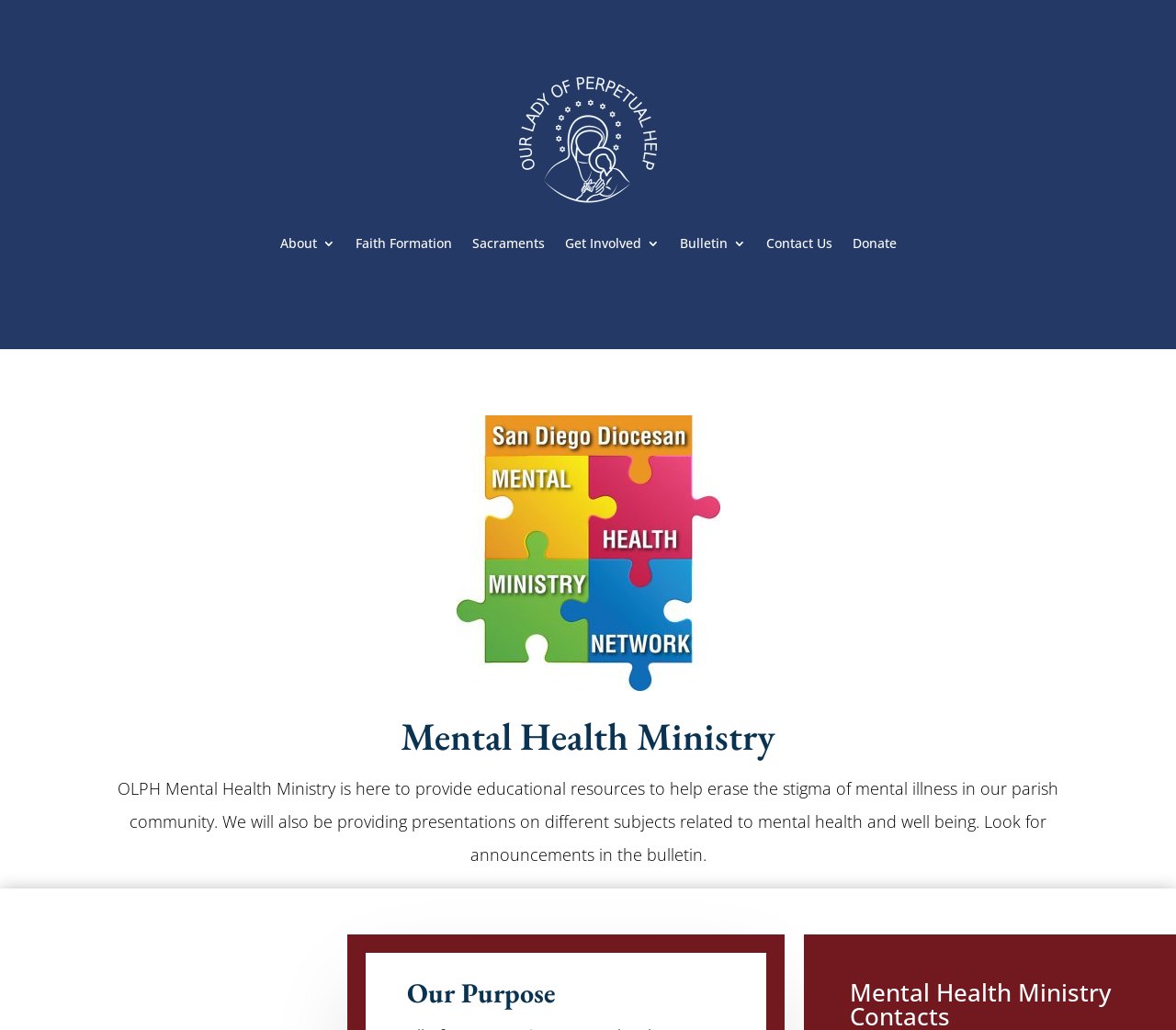Locate the bounding box of the UI element described by: "Faith Formation" in the given webpage screenshot.

[0.302, 0.202, 0.384, 0.27]